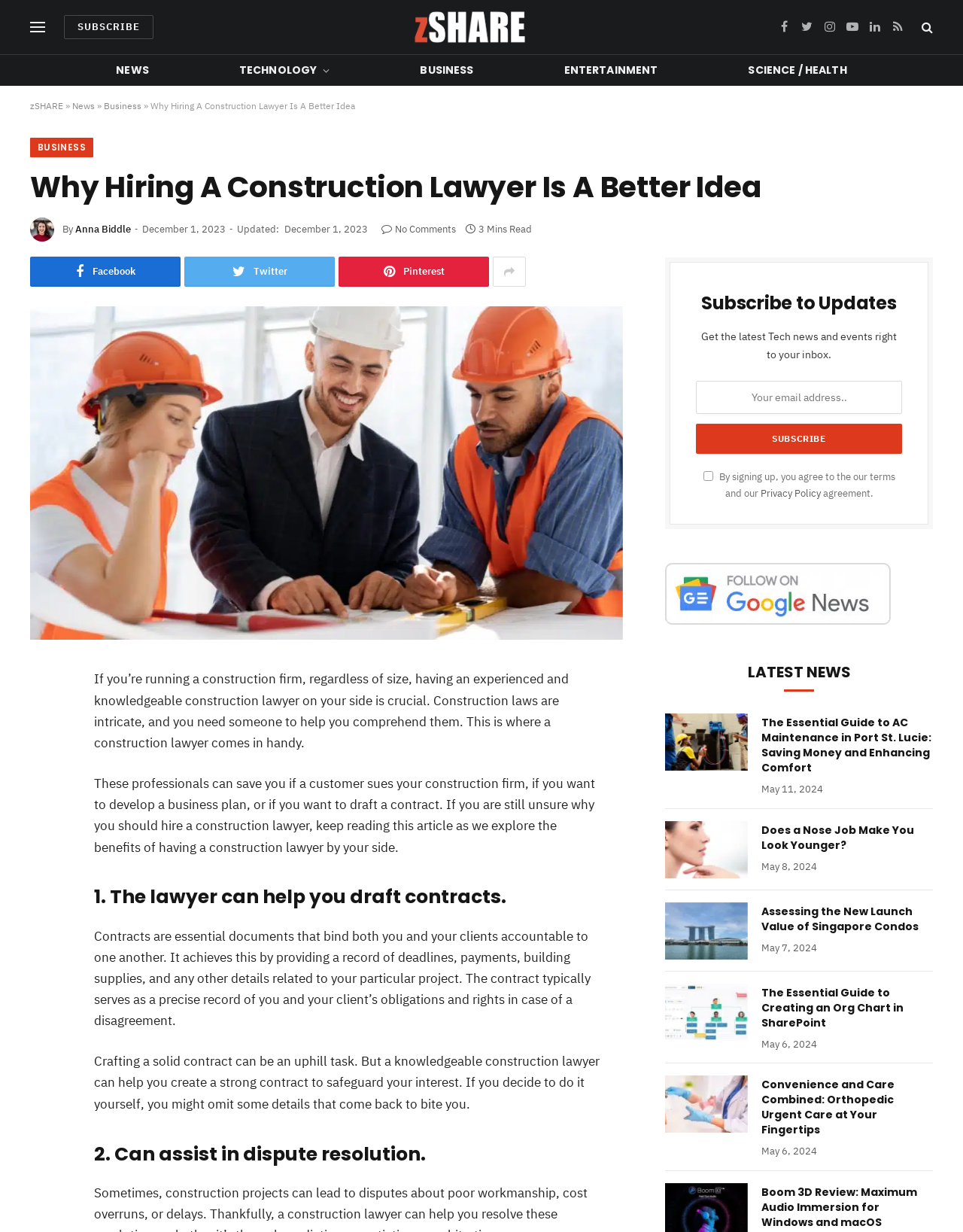How many minutes does it take to read the article?
Using the image as a reference, give an elaborate response to the question.

The time it takes to read the article is mentioned below the title of the article, which says '3 Mins Read'.